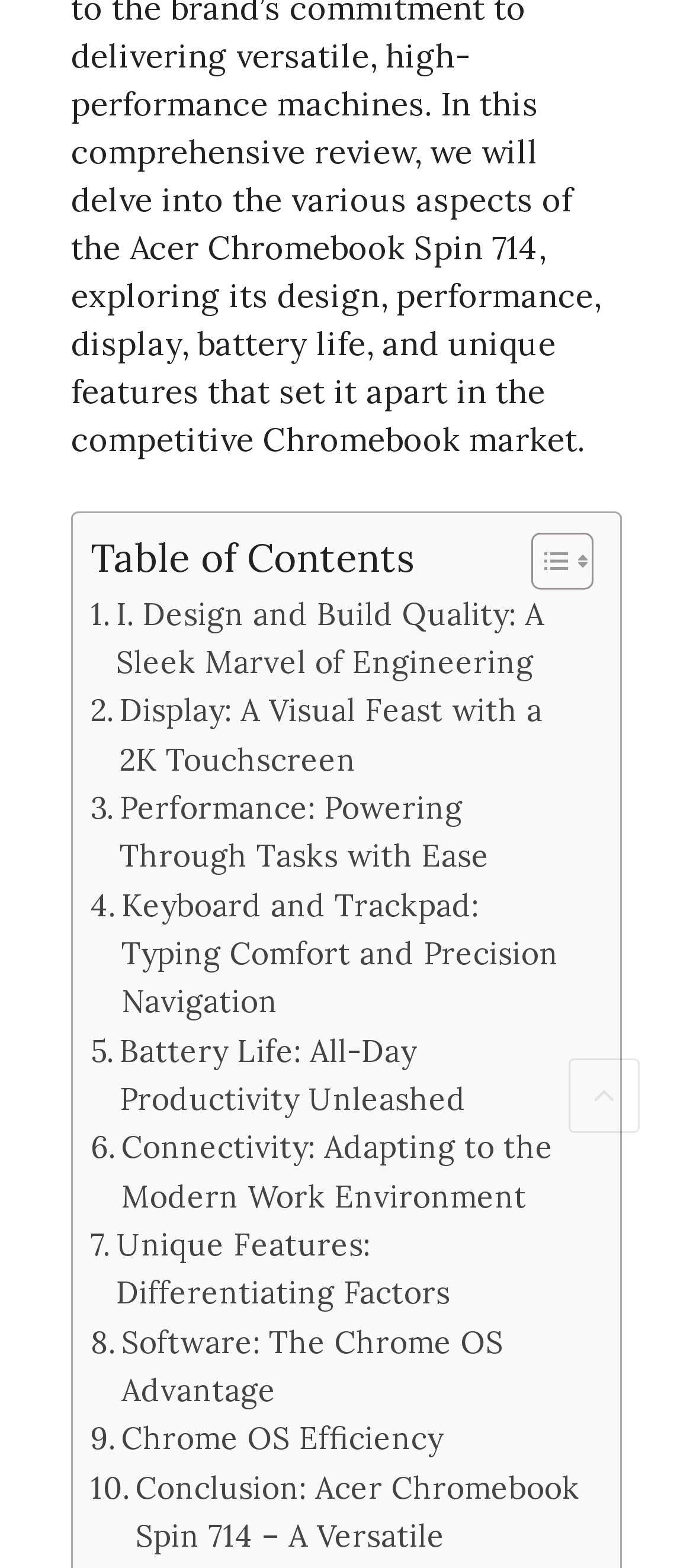Please identify the bounding box coordinates of where to click in order to follow the instruction: "Toggle Table of Content".

[0.728, 0.338, 0.844, 0.377]